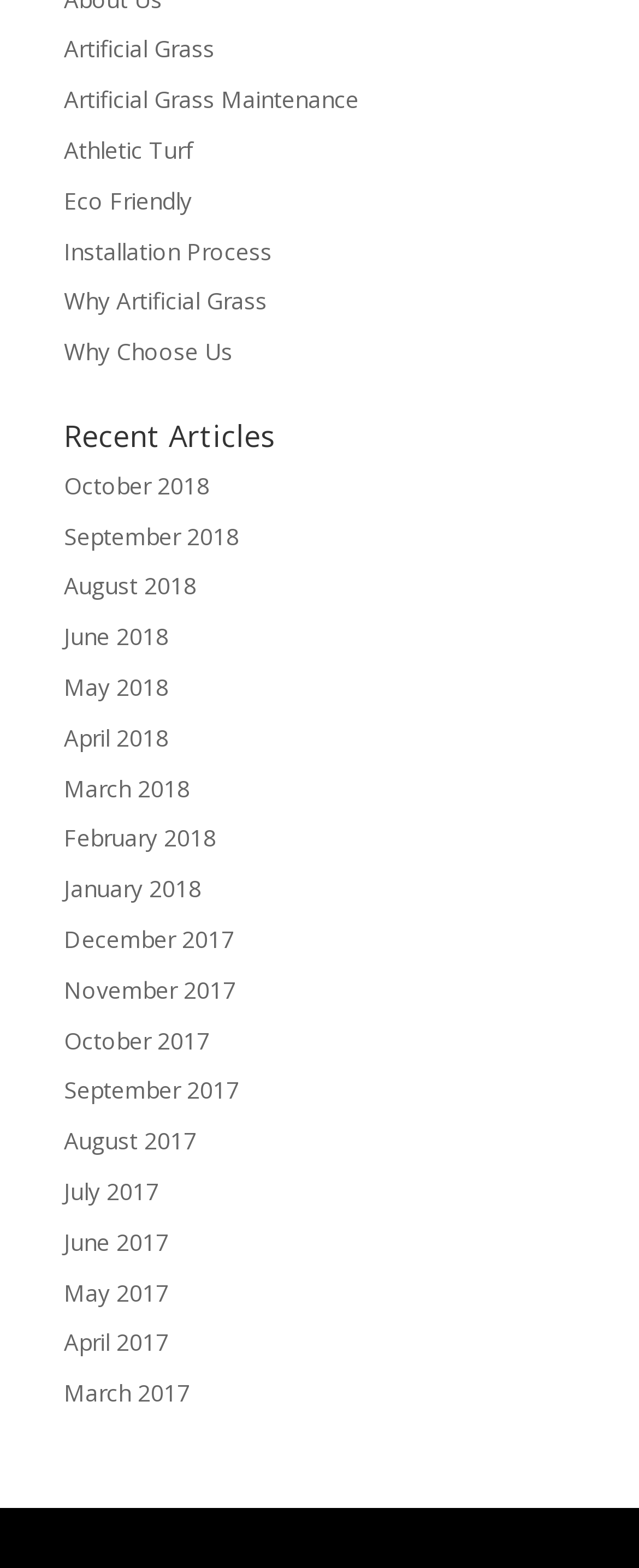How many links are there under 'Recent Articles'?
Refer to the screenshot and answer in one word or phrase.

24